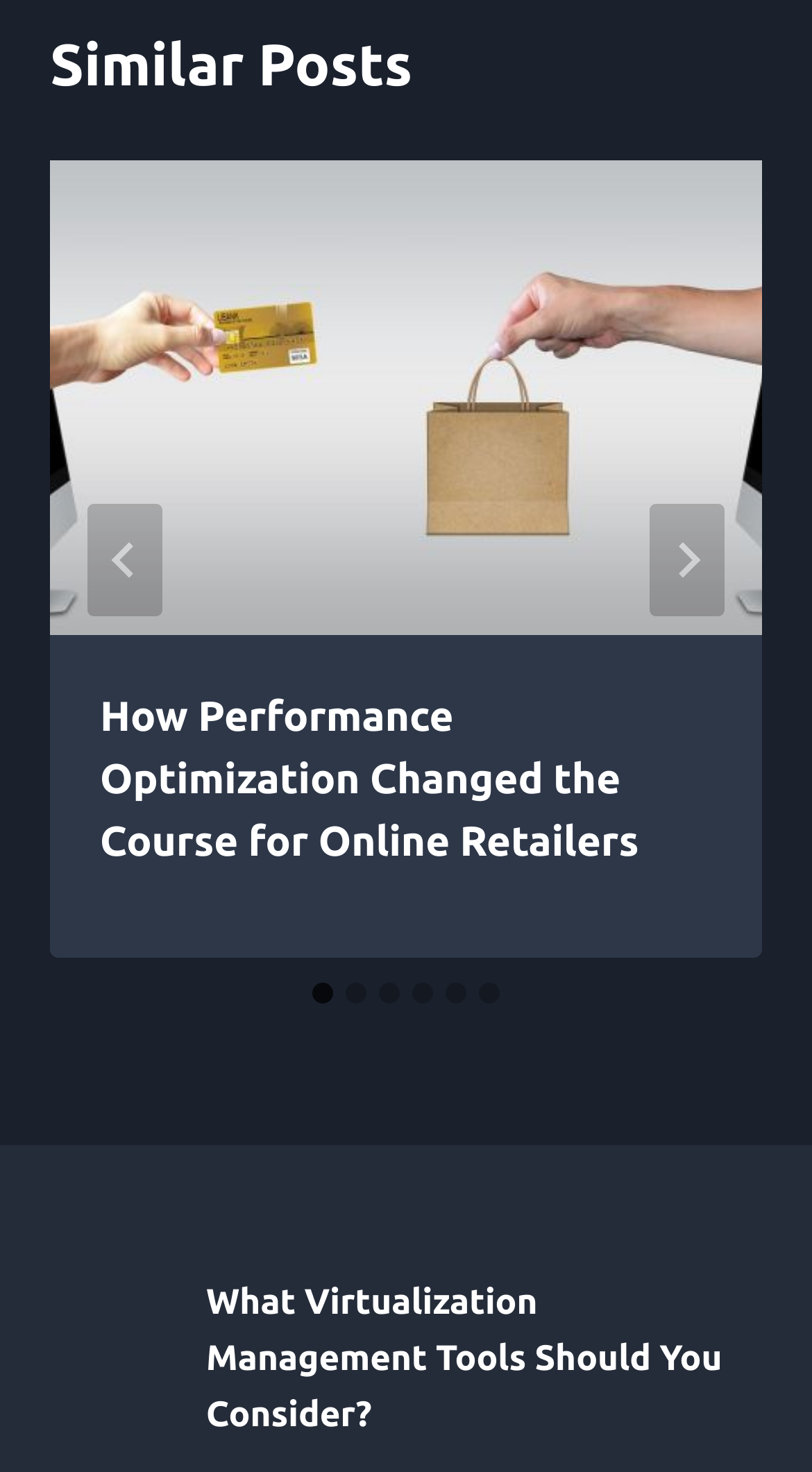How many slides are available in the slider?
Provide a detailed and well-explained answer to the question.

I counted the number of tabs in the tablist element with ID 204, which has a role description of 'Select a slide to show'. There are 6 tabs, each corresponding to a slide in the slider.